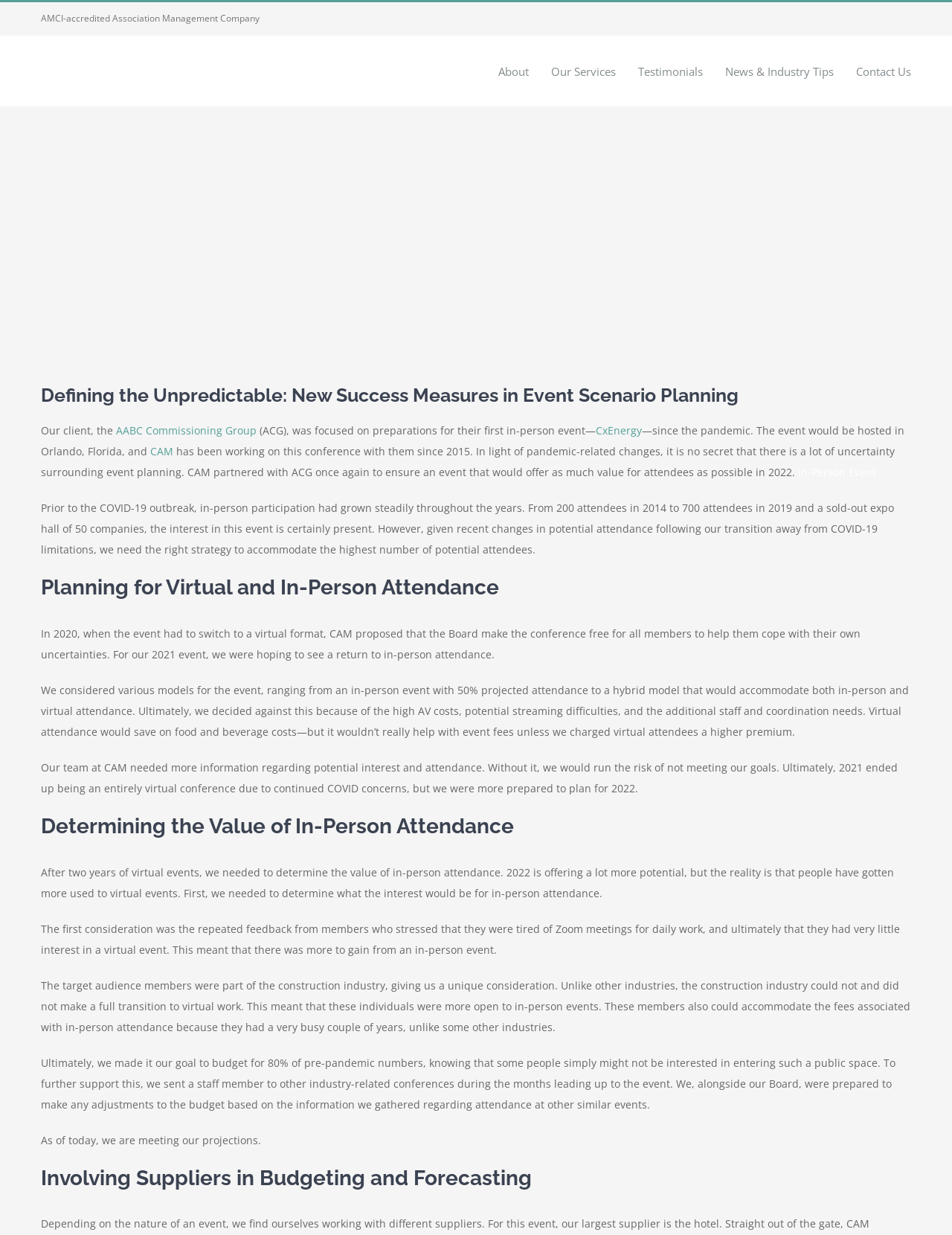Answer in one word or a short phrase: 
What is the event planning scenario described in this webpage?

In-person event post Covid